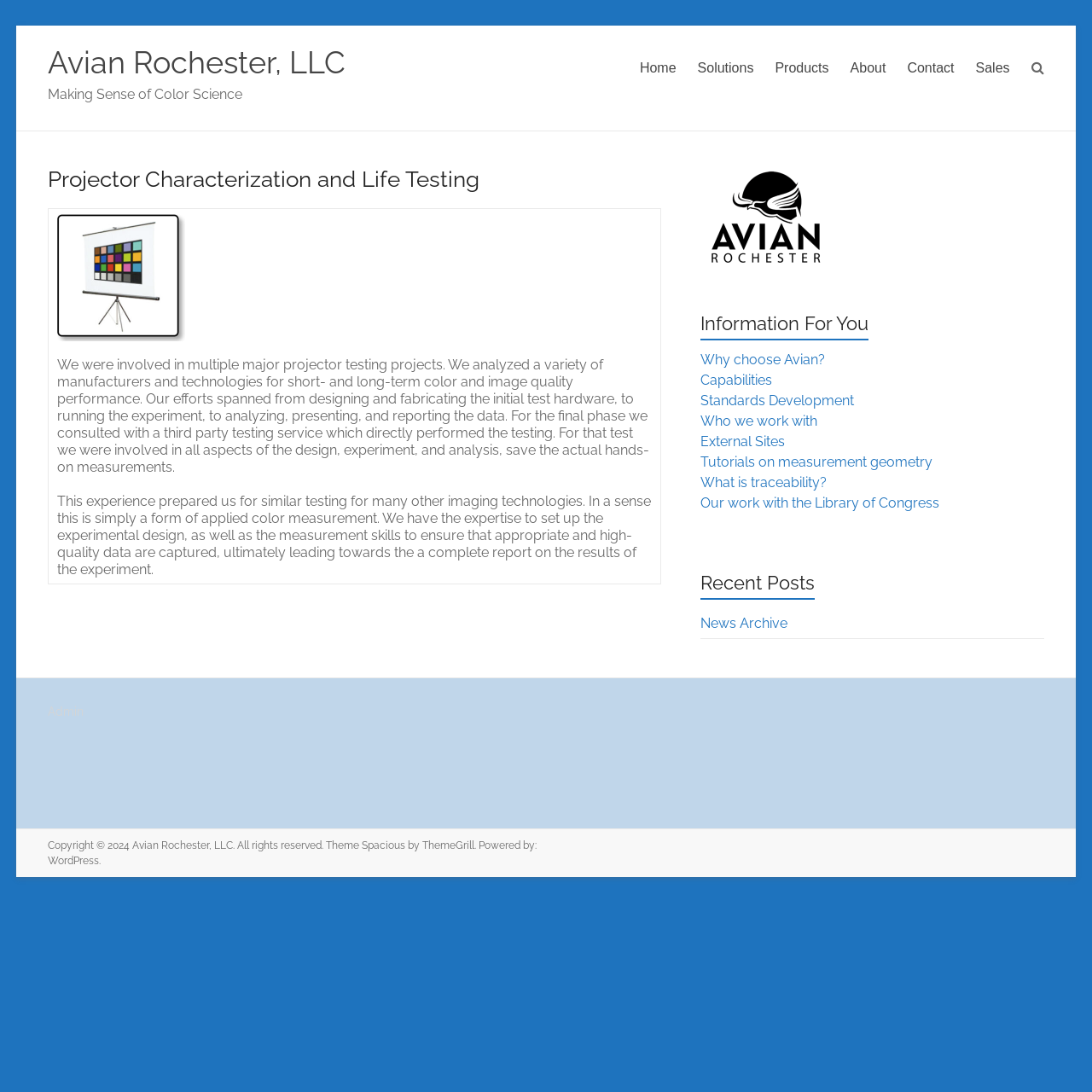Identify the bounding box coordinates of the clickable region necessary to fulfill the following instruction: "Visit the 'About' page". The bounding box coordinates should be four float numbers between 0 and 1, i.e., [left, top, right, bottom].

[0.779, 0.051, 0.811, 0.074]